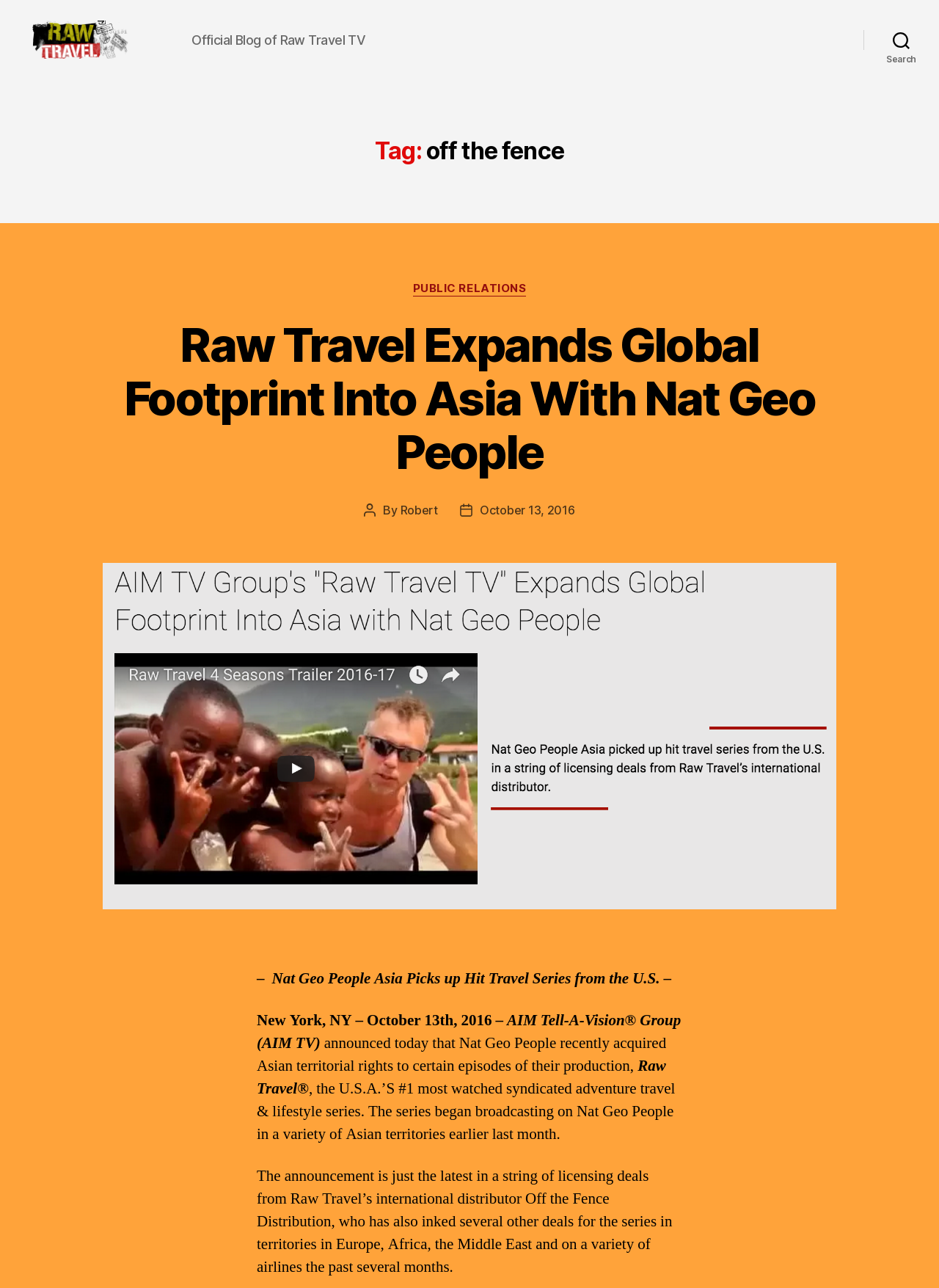Can you find the bounding box coordinates for the UI element given this description: "parent_node: Raw Travel TV Blog"? Provide the coordinates as four float numbers between 0 and 1: [left, top, right, bottom].

[0.031, 0.016, 0.185, 0.046]